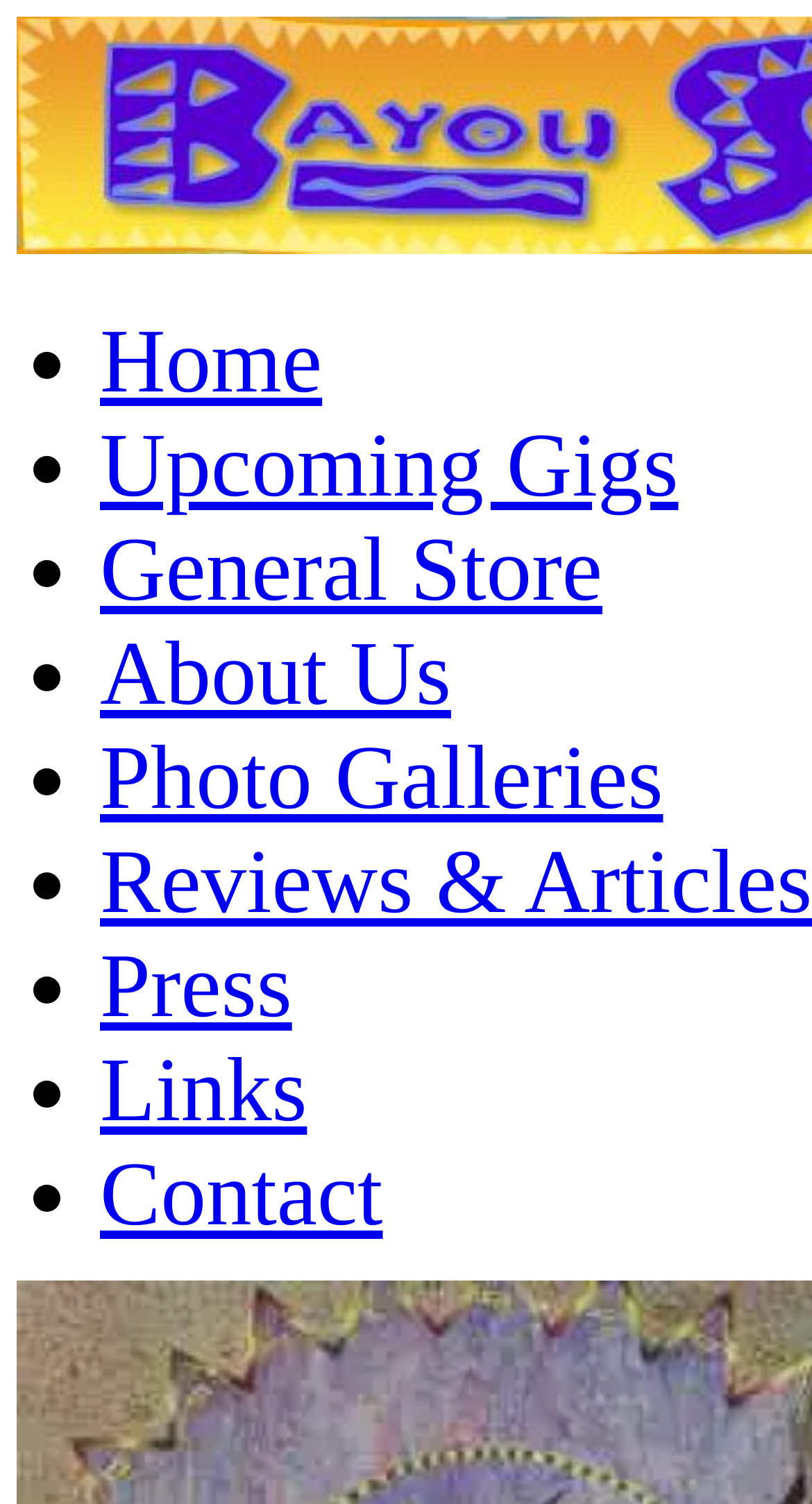Determine the bounding box coordinates for the area that should be clicked to carry out the following instruction: "go to home page".

[0.123, 0.208, 0.397, 0.274]